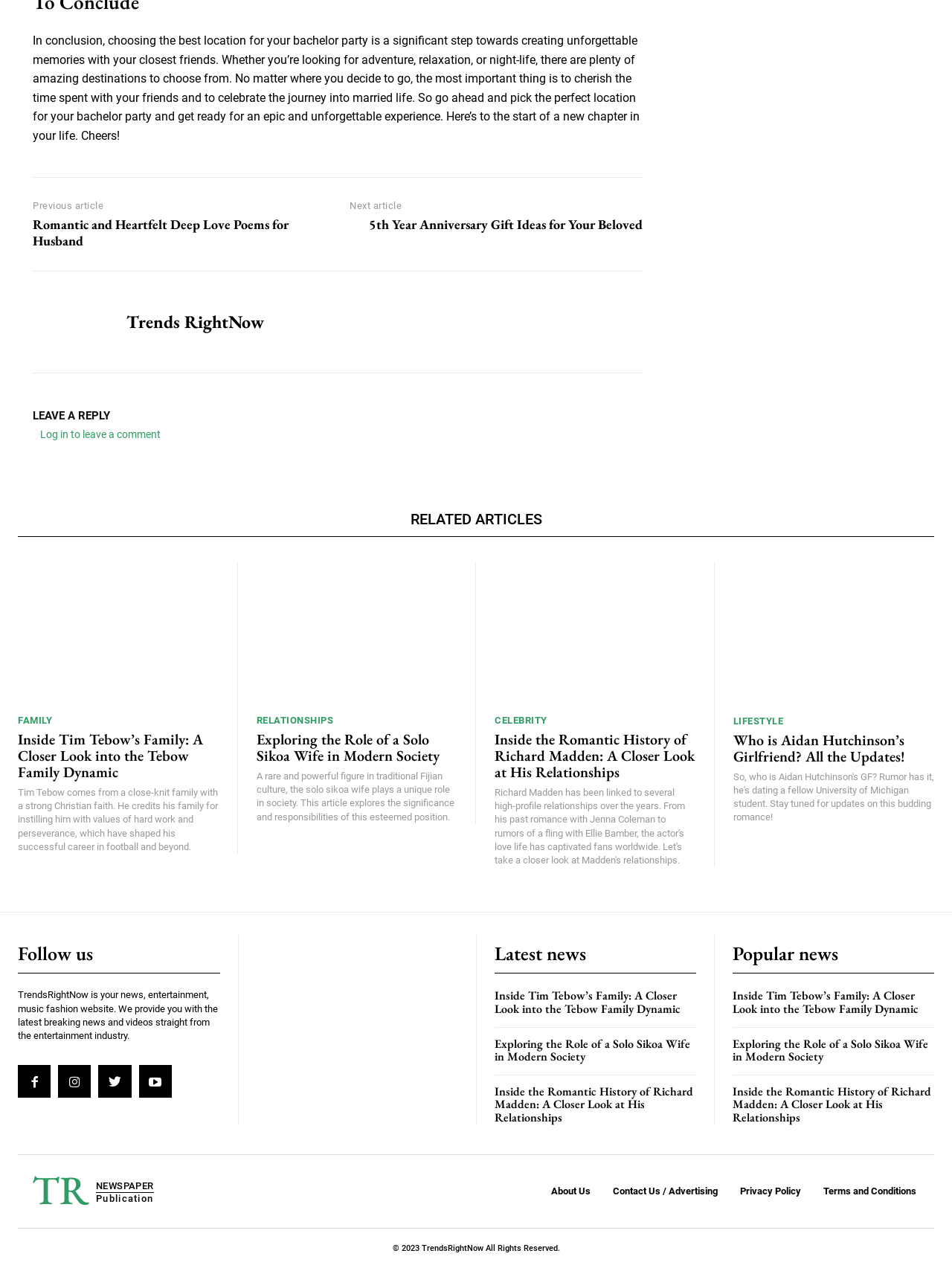Please determine the bounding box coordinates of the element's region to click for the following instruction: "Click on the 'Inside Tim Tebow’s Family: A Closer Look into the Tebow Family Dynamic' link".

[0.019, 0.444, 0.229, 0.555]